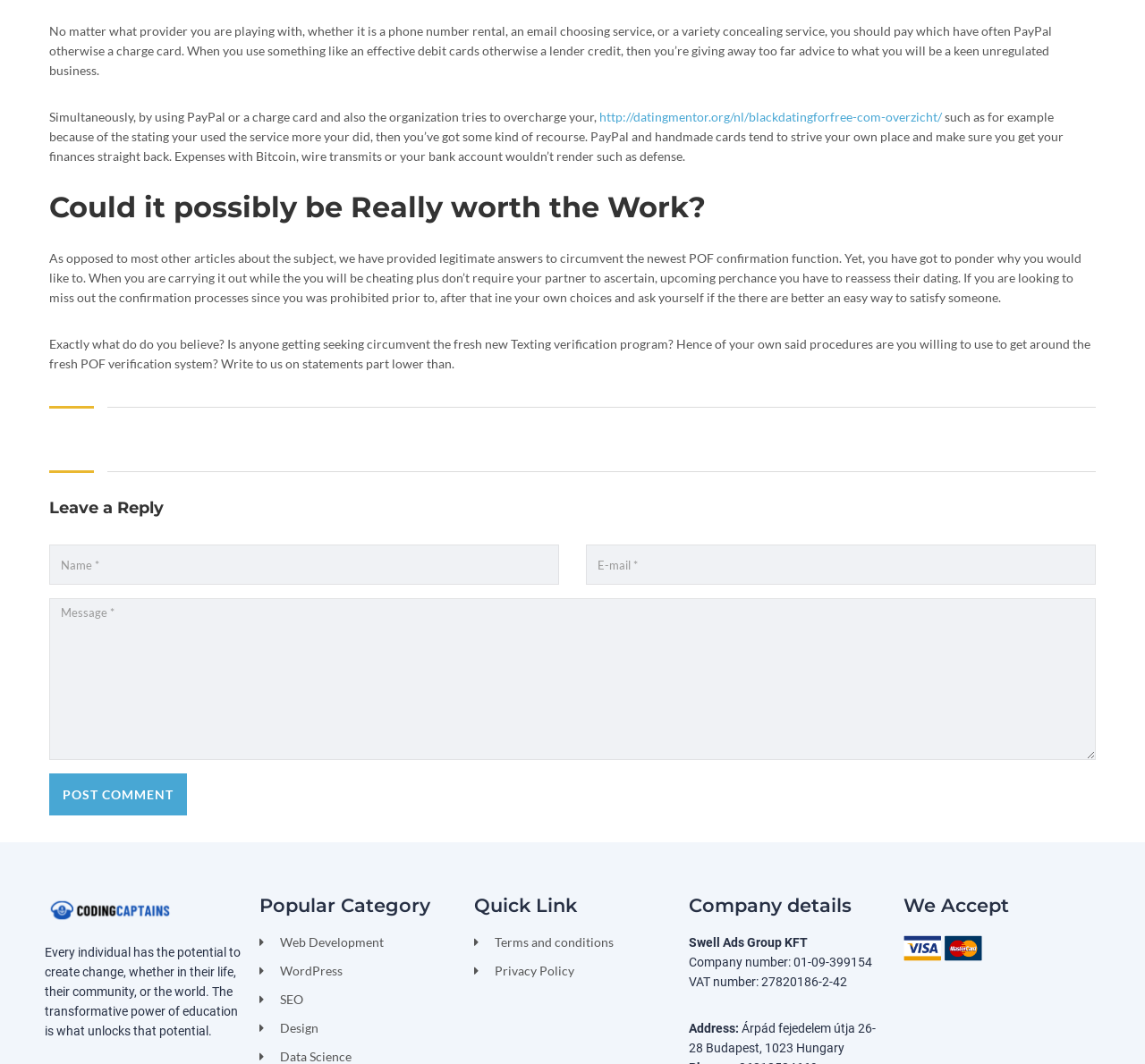Please find the bounding box coordinates for the clickable element needed to perform this instruction: "View the Terms and conditions".

[0.414, 0.877, 0.586, 0.895]